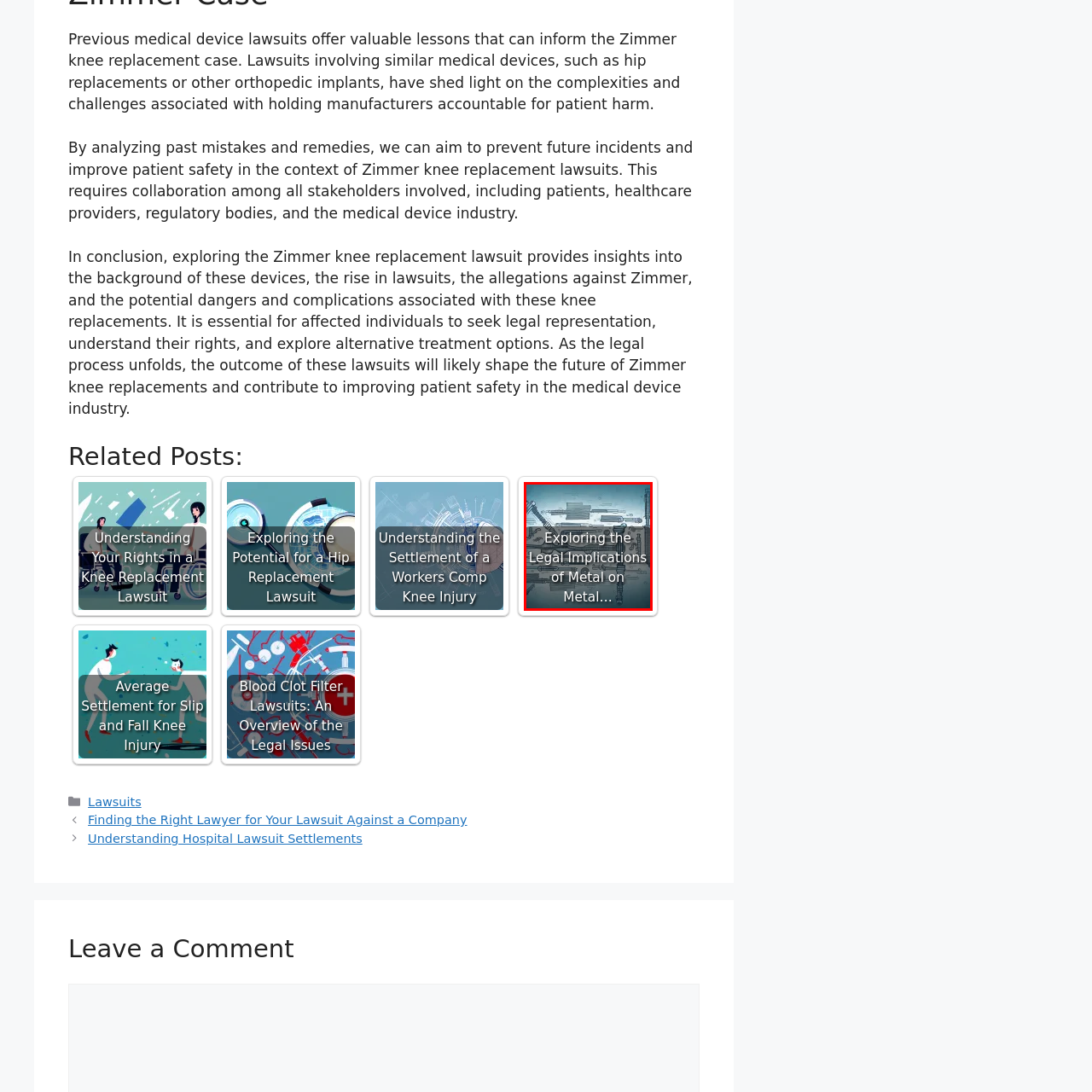Thoroughly describe the contents of the image enclosed in the red rectangle.

The image provides insight into the topic of "Exploring the Legal Implications of Metal on Metal" hip replacement systems. Featuring a visually engaging background of interconnected metal components, the graphic underscores the complexities and potential risks associated with metal-on-metal hip replacement procedures. This illustration relates to ongoing discussions regarding legal accountability and the broader implications for patient safety, particularly in light of various lawsuits aimed at addressing the challenges faced by patients using these medical devices. The design effectively captures the essence of the legal exploration surrounding metal hip replacements, inviting viewers to consider the implications for those affected by such procedures.